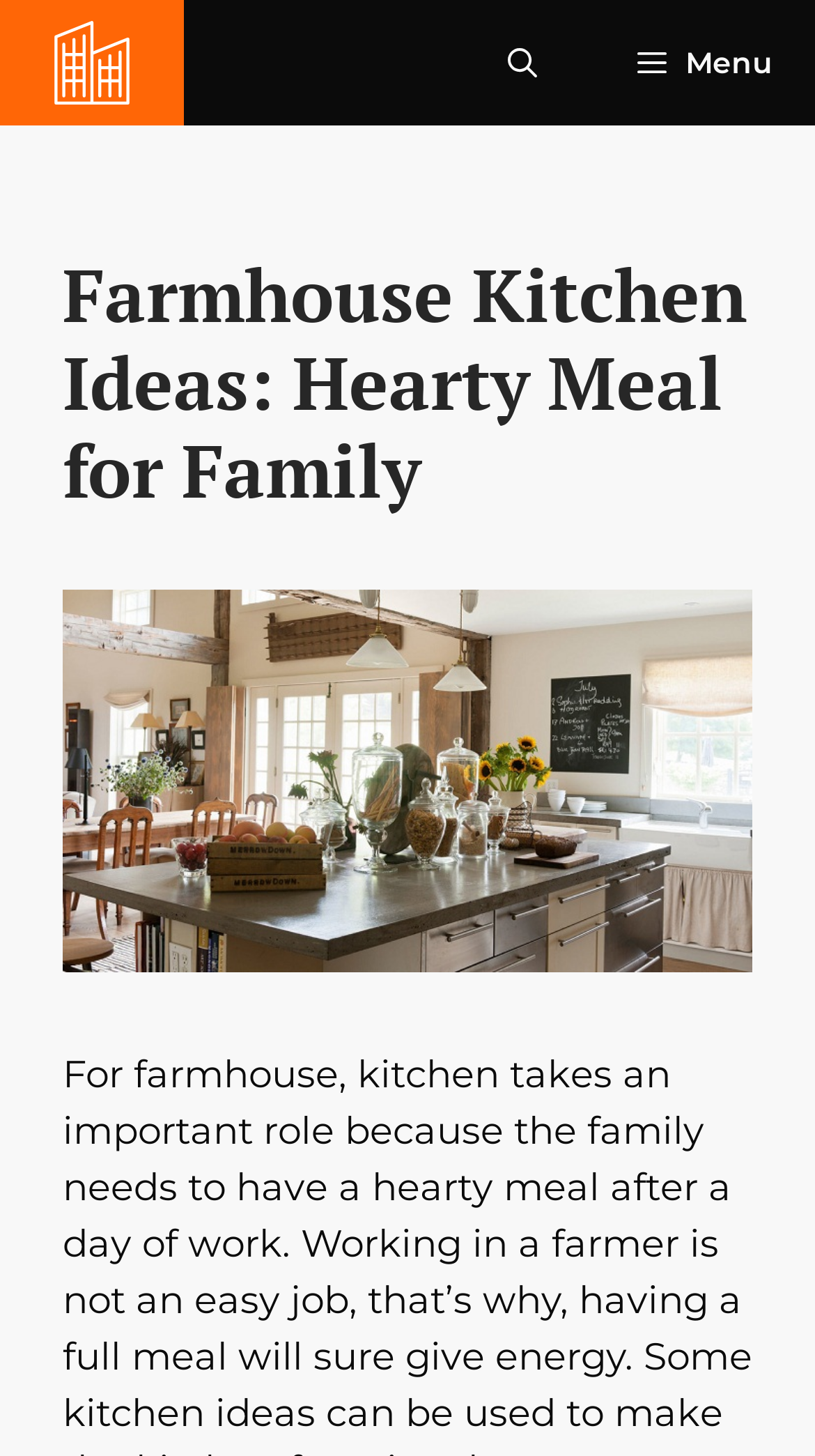Identify and extract the heading text of the webpage.

Farmhouse Kitchen Ideas: Hearty Meal for Family